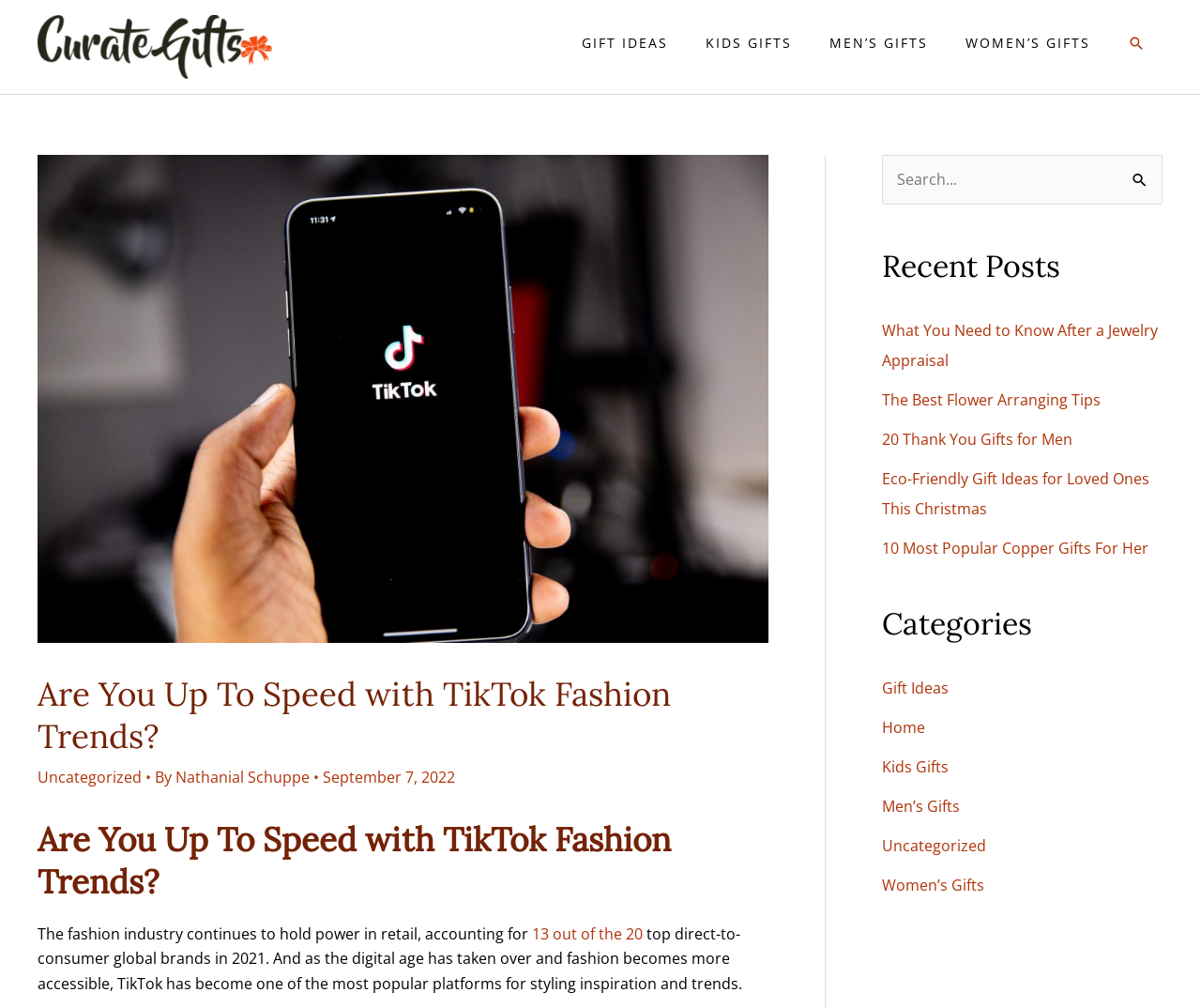What is the name of the author of the article?
Answer the question with a detailed explanation, including all necessary information.

The author's name is mentioned in the article, specifically in the text '• By Nathanial Schuppe' which is located below the heading, indicating that Nathanial Schuppe is the author of the article.